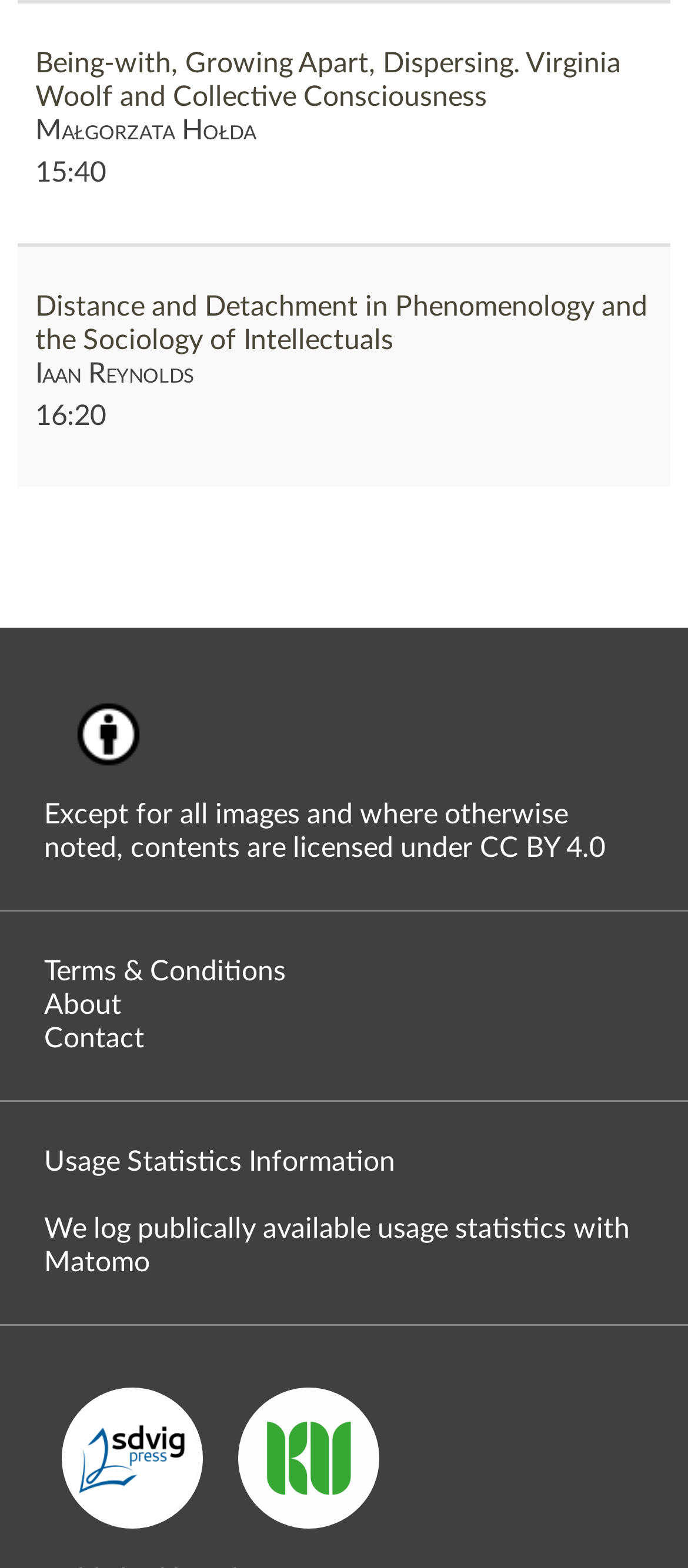Use a single word or phrase to answer the question:
What is the author of the first article?

Małgorzata Hołda